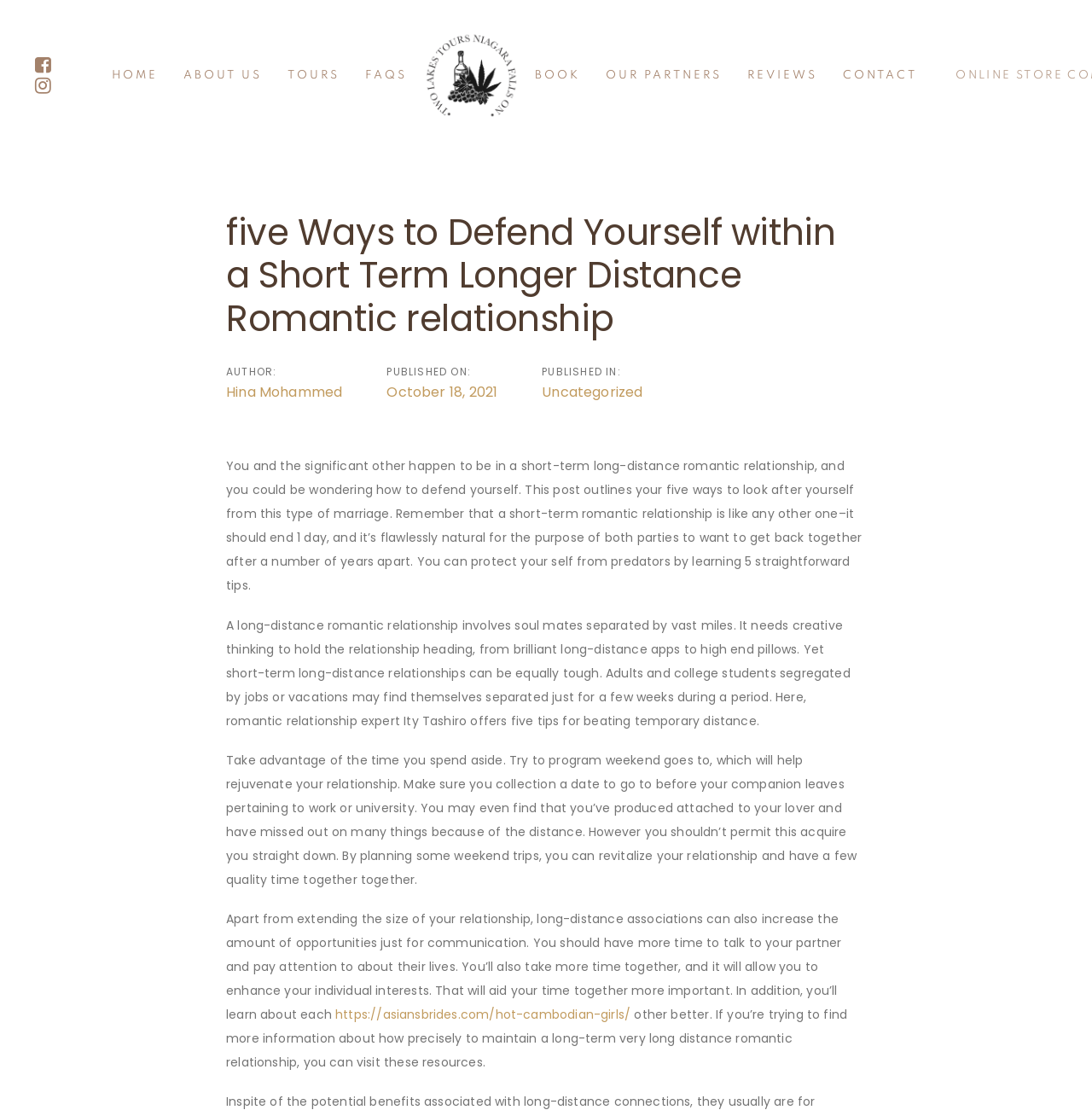Please provide the bounding box coordinates for the element that needs to be clicked to perform the instruction: "Click the HOME link". The coordinates must consist of four float numbers between 0 and 1, formatted as [left, top, right, bottom].

[0.091, 0.0, 0.156, 0.137]